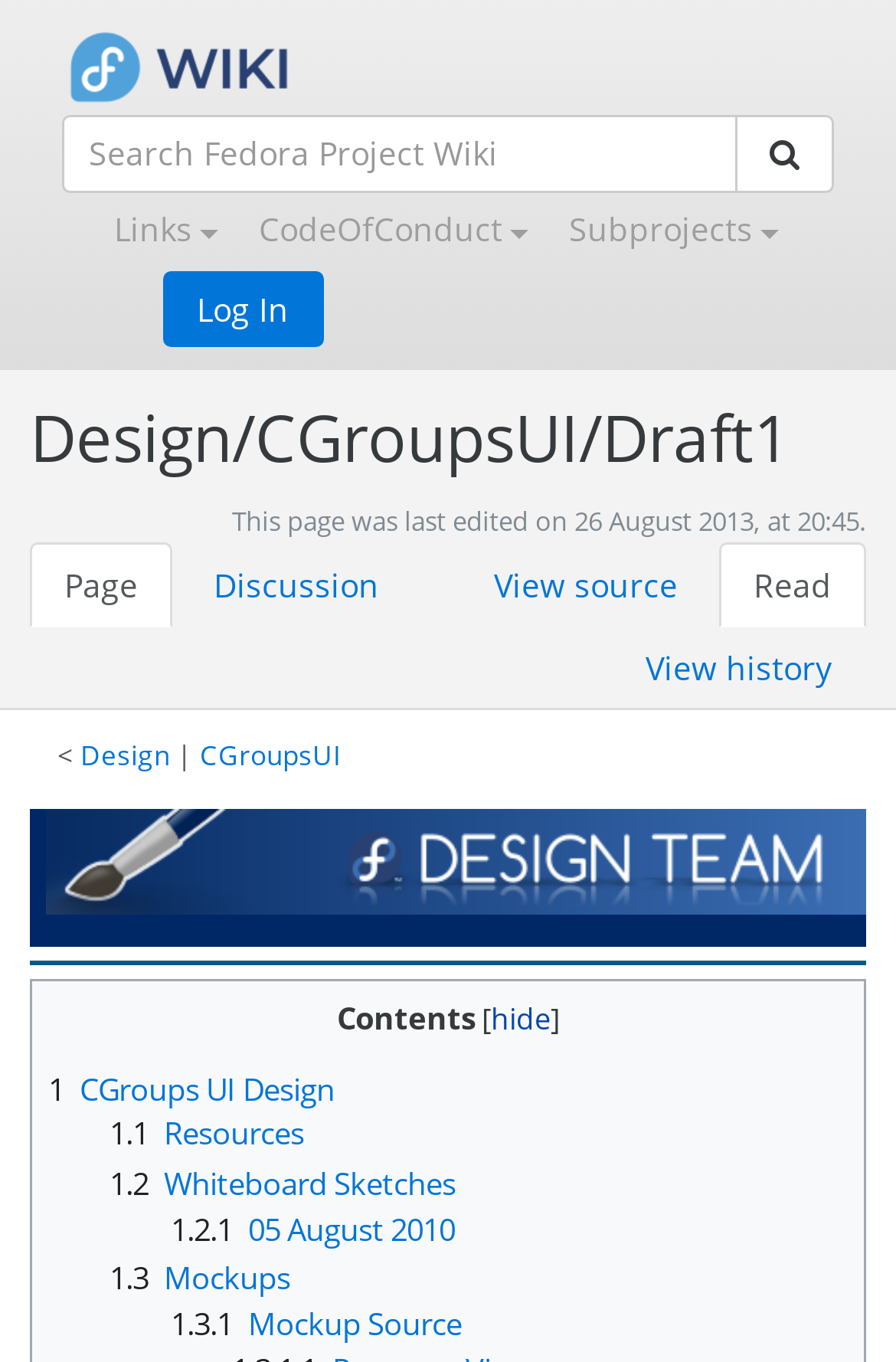Locate the bounding box coordinates of the clickable element to fulfill the following instruction: "Log in to the Fedora Project Wiki". Provide the coordinates as four float numbers between 0 and 1 in the format [left, top, right, bottom].

[0.181, 0.199, 0.36, 0.255]